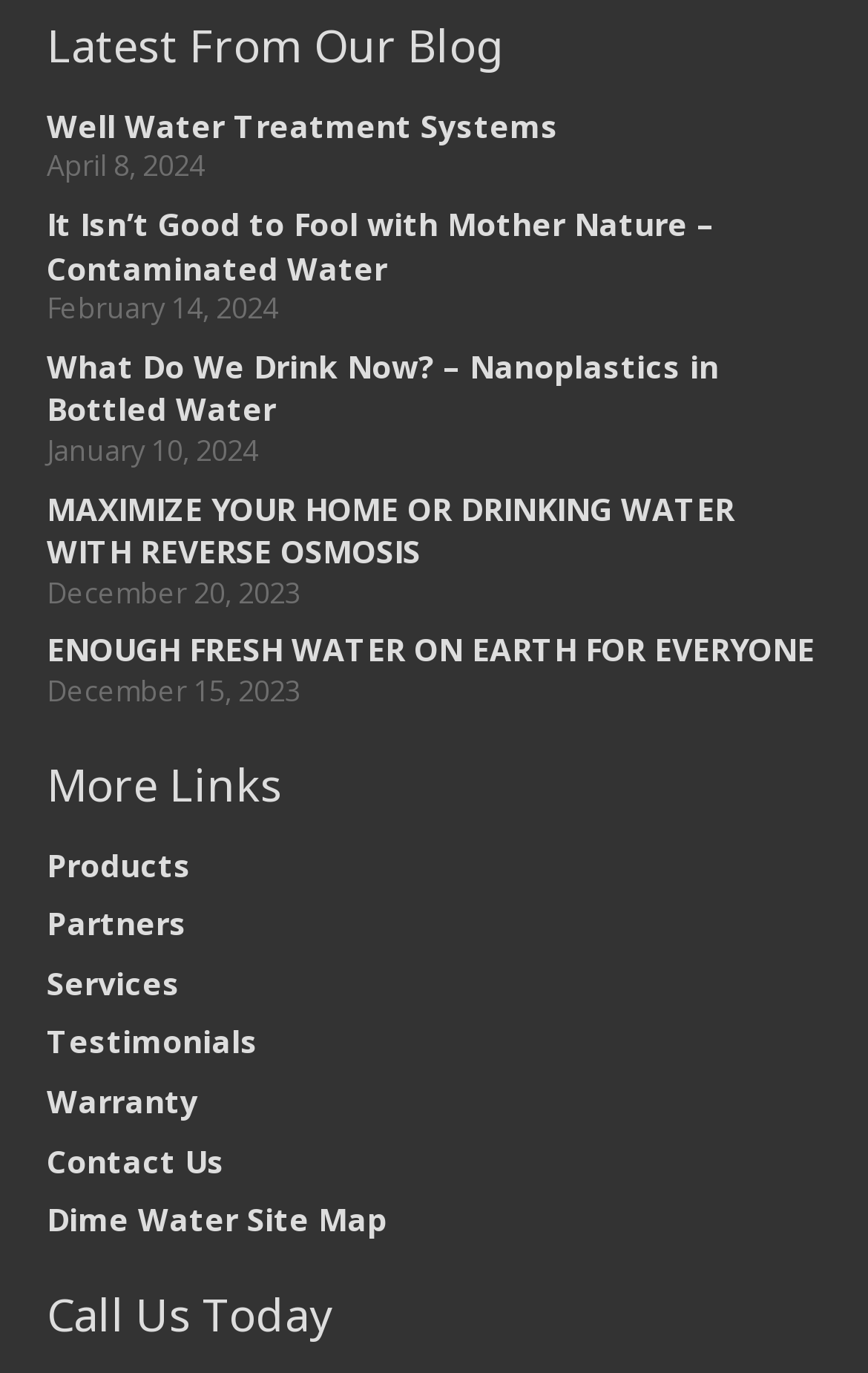Using floating point numbers between 0 and 1, provide the bounding box coordinates in the format (top-left x, top-left y, bottom-right x, bottom-right y). Locate the UI element described here: Dime Water Site Map

[0.054, 0.873, 0.446, 0.904]